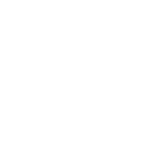What is the target audience of the image?
Answer the question in as much detail as possible.

The caption suggests that the image is likely to resonate with readers interested in personal development, mindfulness practices, and holistic approaches to wellness, implying that the target audience is individuals interested in self-improvement and wellness.